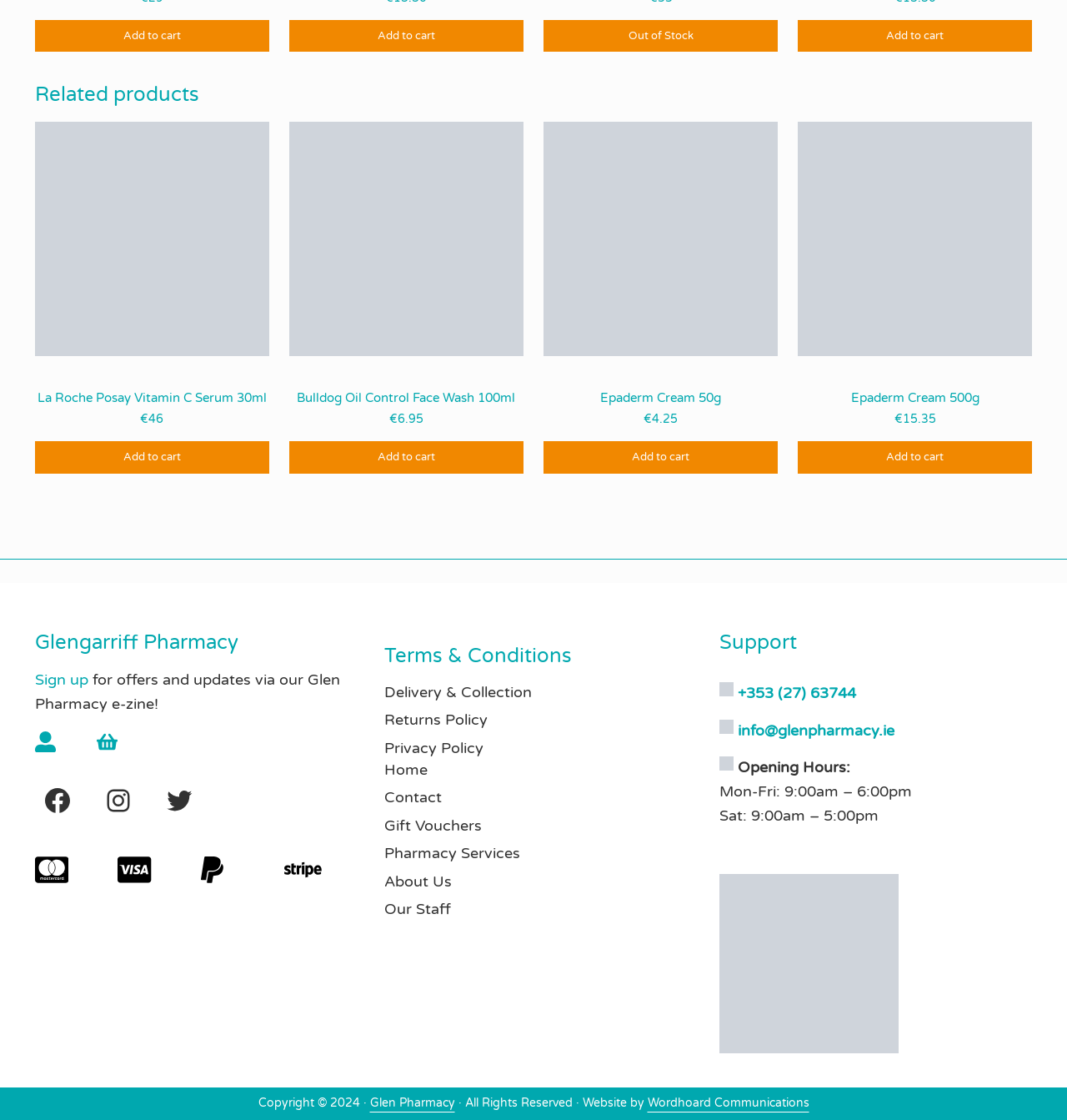Locate the bounding box coordinates of the element's region that should be clicked to carry out the following instruction: "View My account". The coordinates need to be four float numbers between 0 and 1, i.e., [left, top, right, bottom].

[0.032, 0.653, 0.052, 0.672]